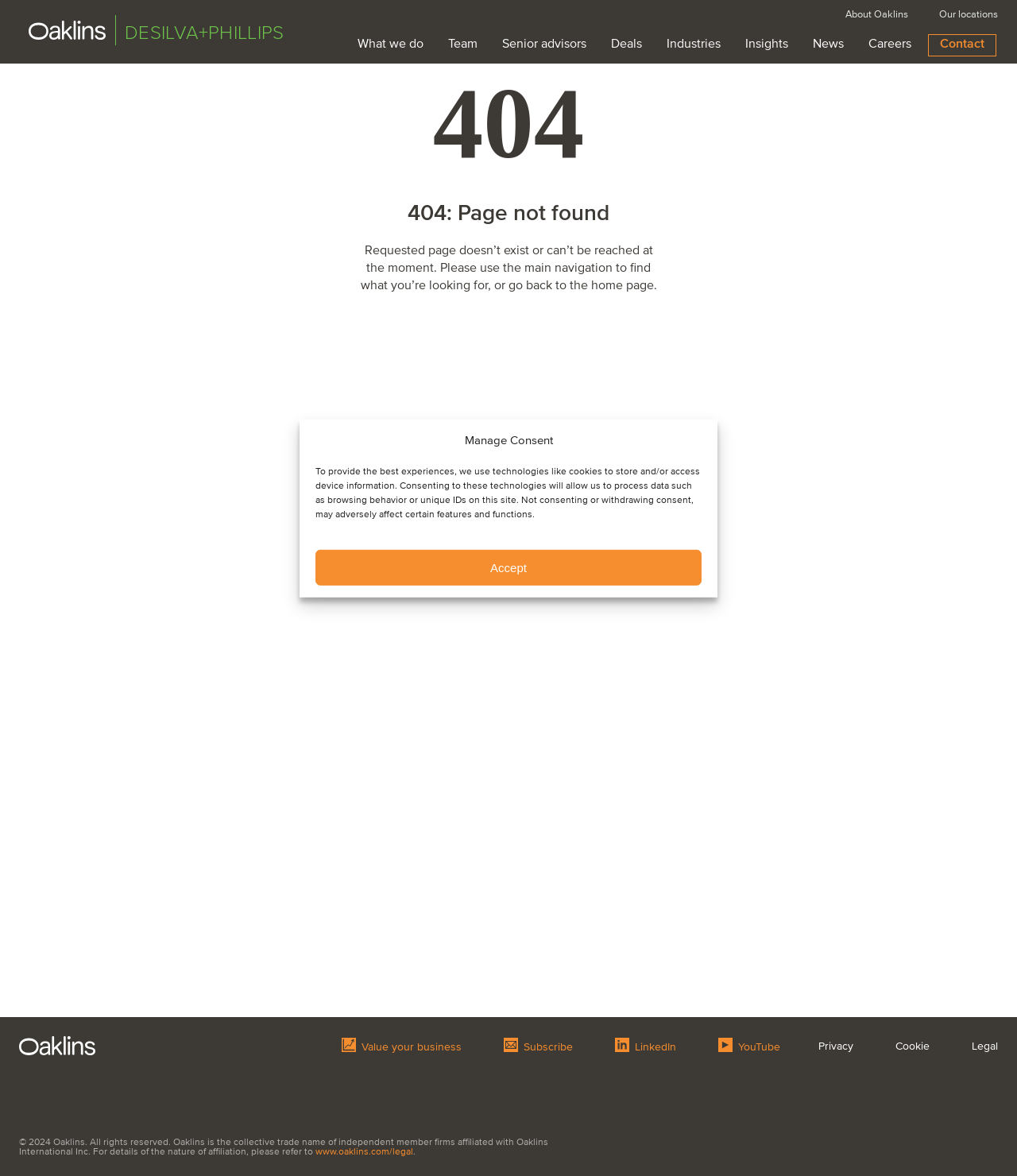Produce a meticulous description of the webpage.

The webpage is a 404 error page from DeSilva+Phillips, a company that appears to be a part of the Oaklins group. At the top left corner, there is a logo of Oaklins DeSilva+Phillips, which is an image linked to the Oaklins DeSilva+Phillips website. Next to the logo, the company name "DESILVA+PHILLIPS" is displayed in text.

Below the logo, there is a navigation menu with links to various sections of the website, including "What we do", "Team", "Senior advisors", "Deals", "Industries", "Insights", "News", "Careers", and "Contact". These links are aligned horizontally and take up most of the top section of the page.

The main content of the page is a dialog box with a heading "404" and a message "Page not found" in large text. Below the heading, there is a paragraph of text explaining that the requested page does not exist or cannot be reached at the moment, and suggesting the use of the main navigation to find what the user is looking for or to go back to the home page.

On the bottom left corner of the page, there is a section with links to "Value your business", "Subscribe", "LinkedIn", "YouTube", "Privacy", "Cookie", and "Legal". Each of these links has a corresponding image next to it. Below this section, there is a copyright notice with a link to the Oaklins legal page.

There is also a modal dialog box that appears to be related to managing consent for cookies and other technologies. This dialog box has a heading "Manage Consent" and a paragraph of text explaining the use of these technologies. There is a button labeled "Accept" below the text.